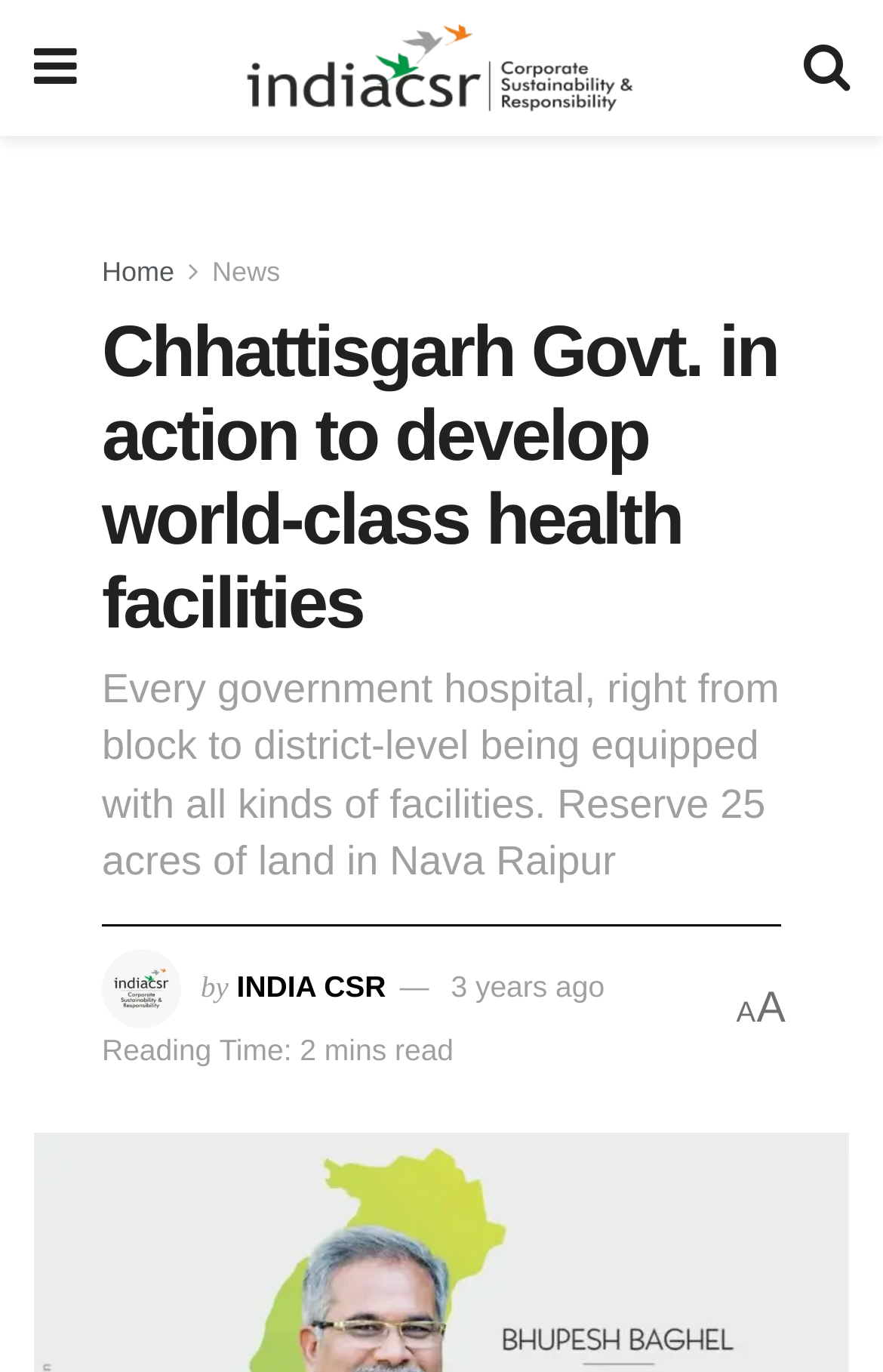How long does it take to read the article?
Please respond to the question thoroughly and include all relevant details.

The question asks about the time it takes to read the article. By looking at the StaticText 'Reading Time: 2 mins read', we can answer that it takes 2 minutes to read the article.